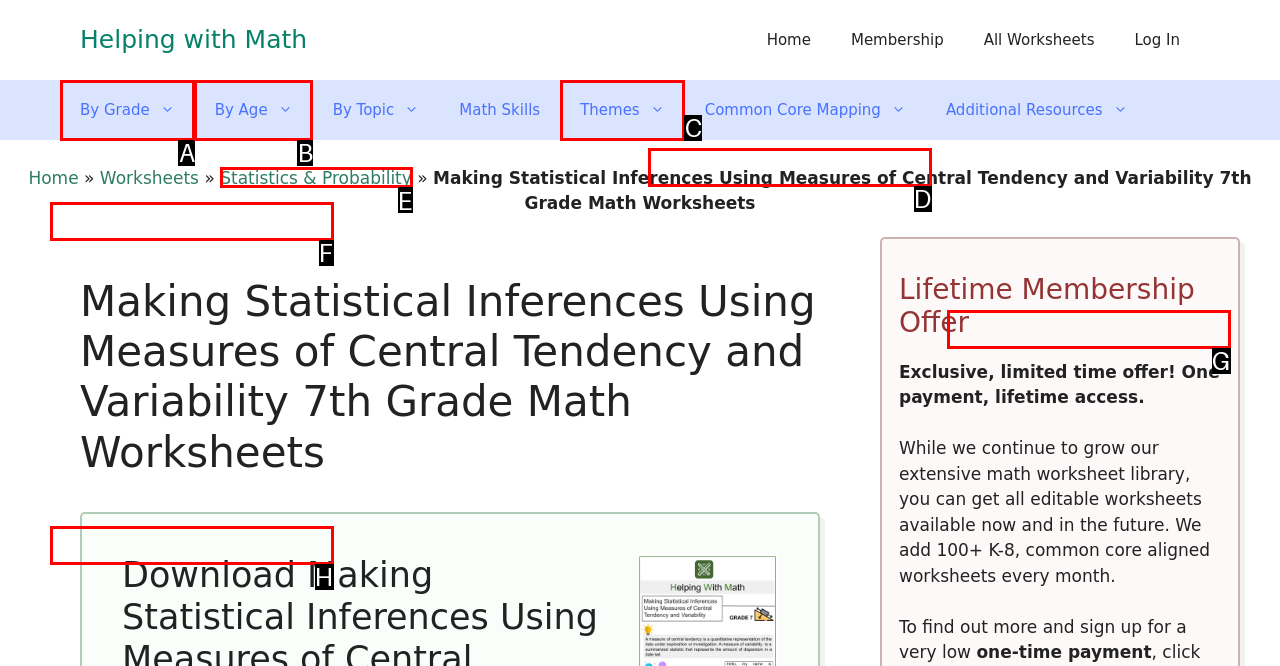What letter corresponds to the UI element to complete this task: Go to the 'Statistics & Probability' page
Answer directly with the letter.

E